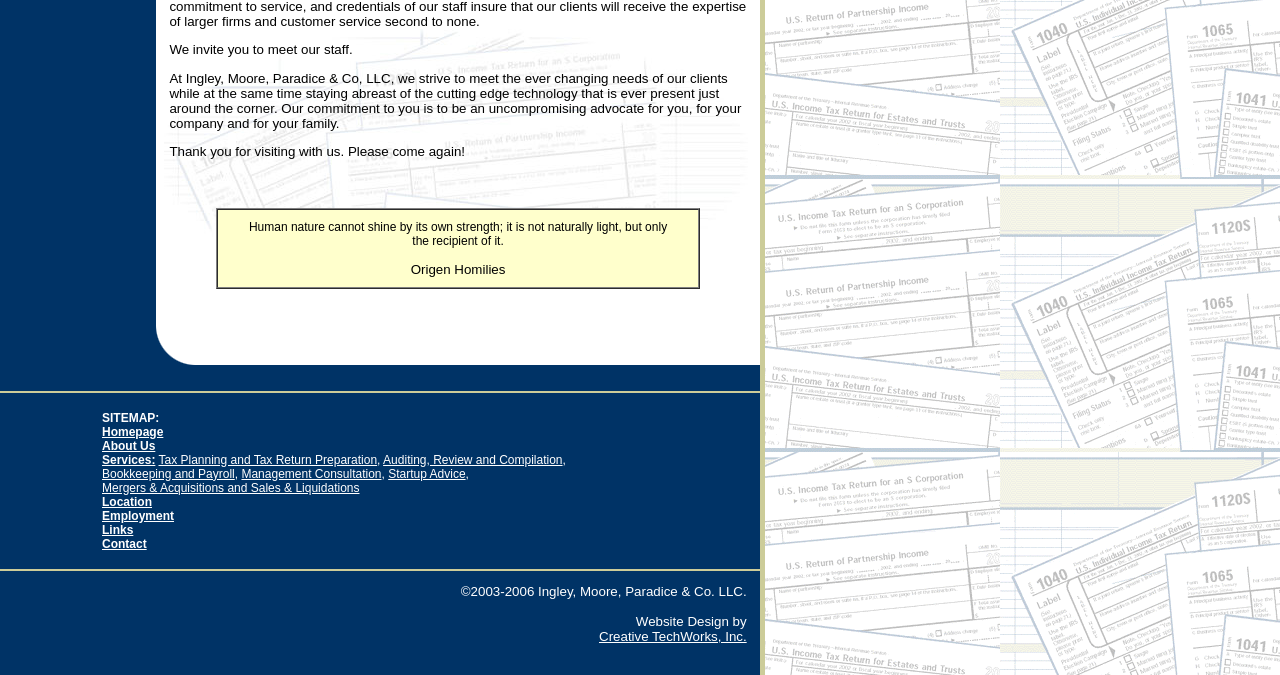Provide the bounding box coordinates in the format (top-left x, top-left y, bottom-right x, bottom-right y). All values are floating point numbers between 0 and 1. Determine the bounding box coordinate of the UI element described as: Bookkeeping and Payroll

[0.08, 0.691, 0.183, 0.712]